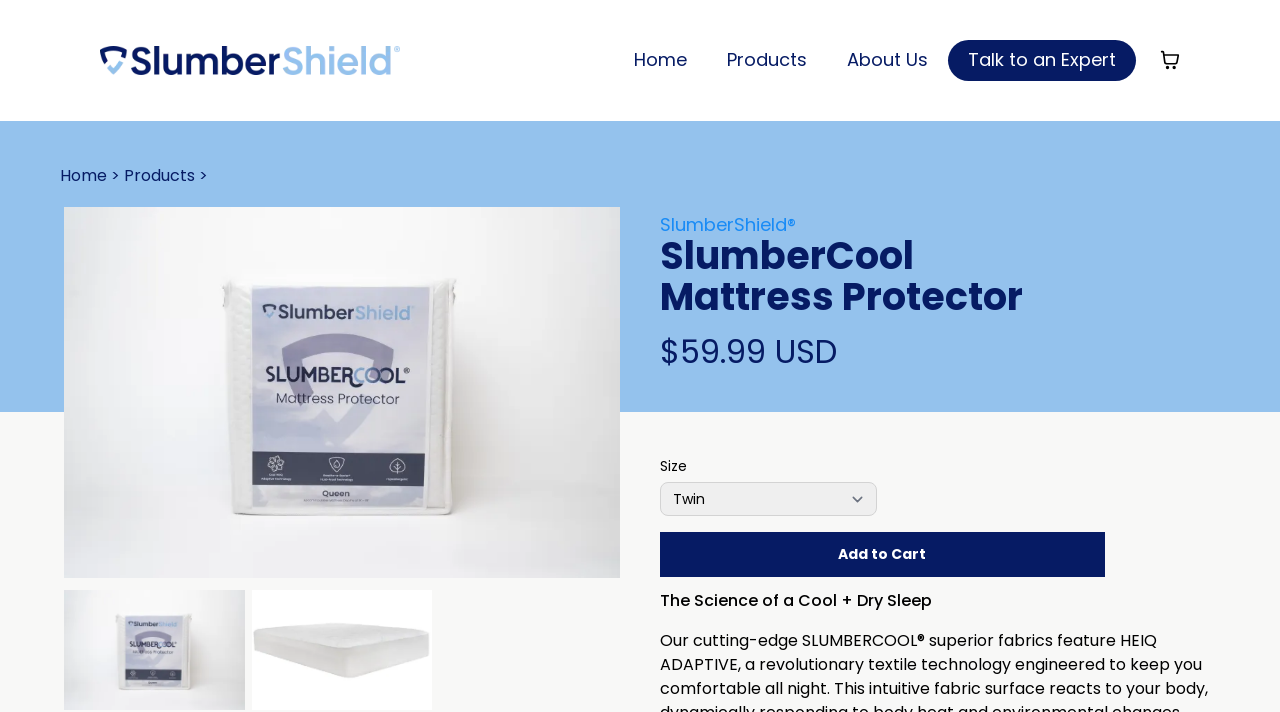Please pinpoint the bounding box coordinates for the region I should click to adhere to this instruction: "View the product image".

[0.05, 0.29, 0.485, 0.811]